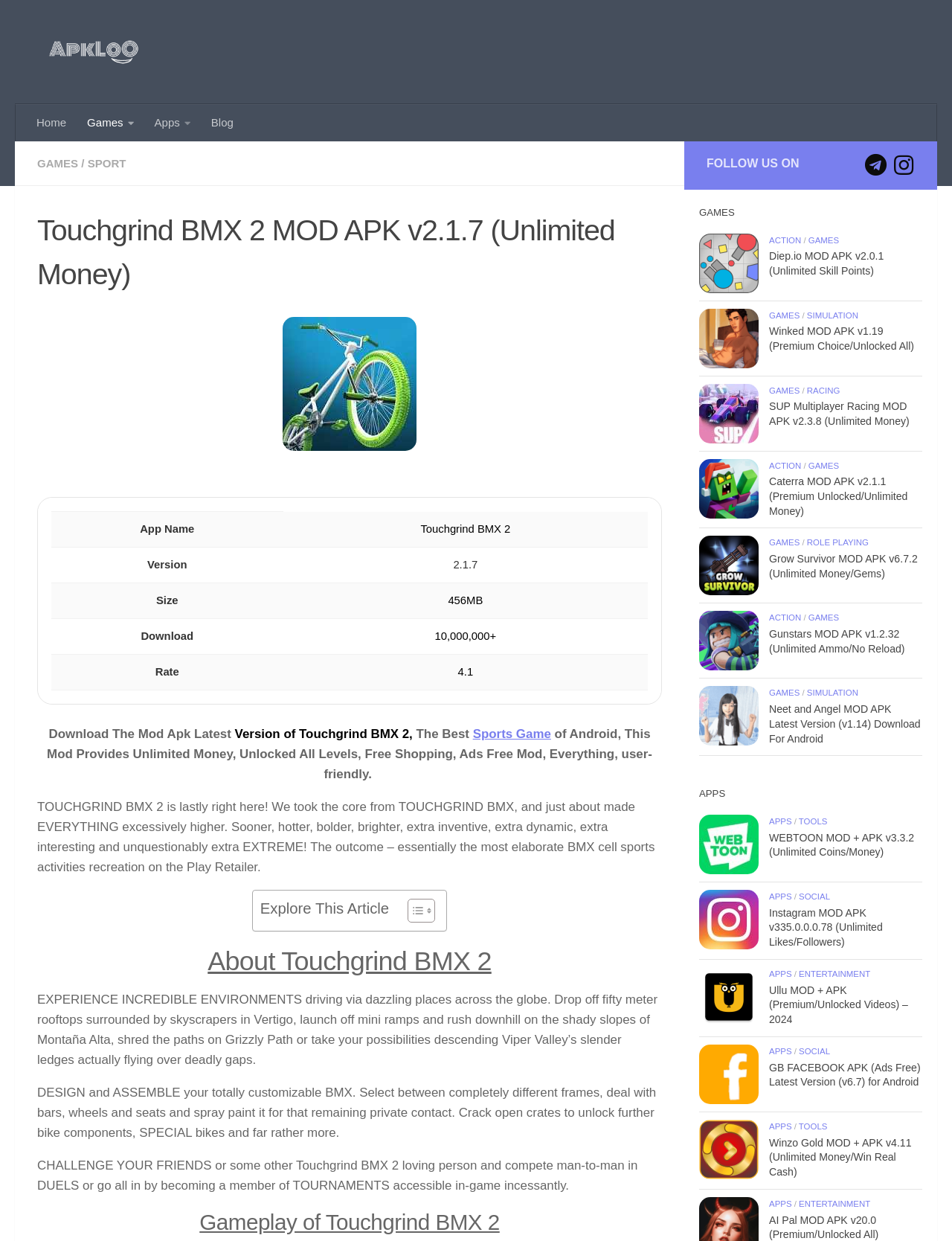What is the name of the game being described?
Please provide a single word or phrase as your answer based on the screenshot.

Touchgrind BMX 2